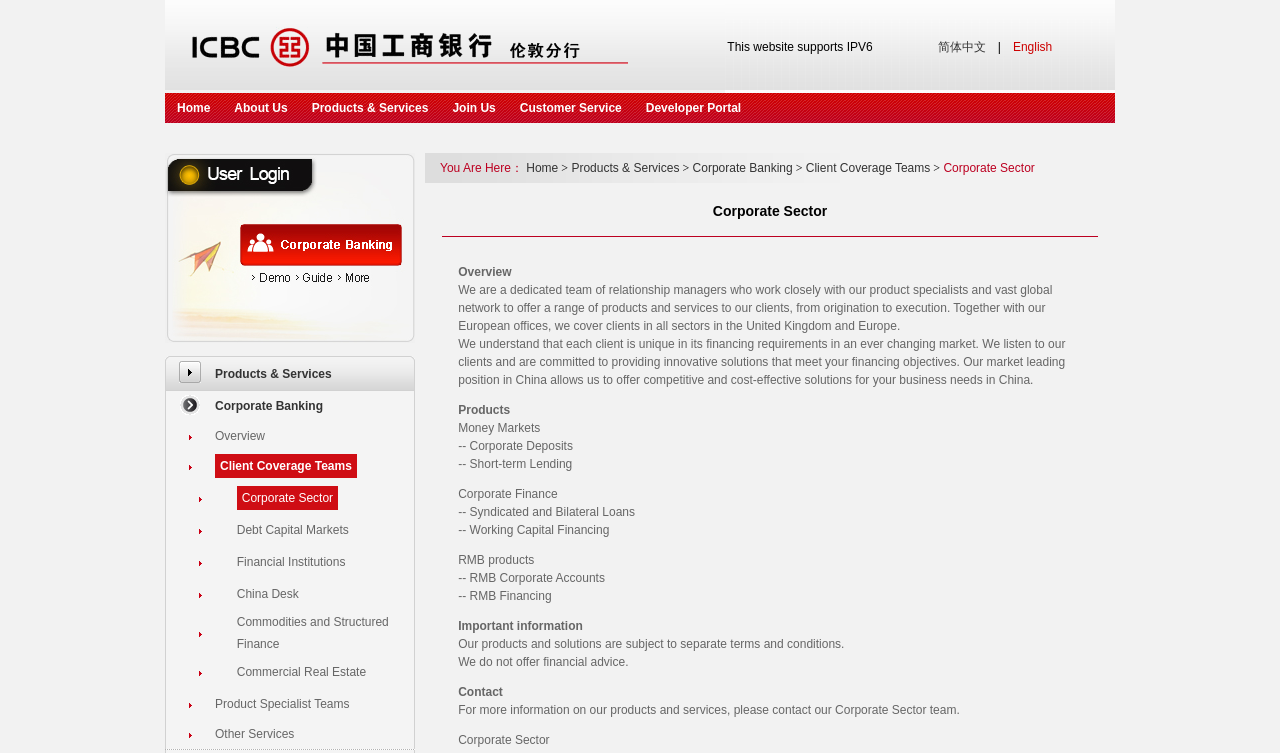Identify the bounding box coordinates of the element to click to follow this instruction: 'Go to Home'. Ensure the coordinates are four float values between 0 and 1, provided as [left, top, right, bottom].

[0.129, 0.124, 0.174, 0.163]